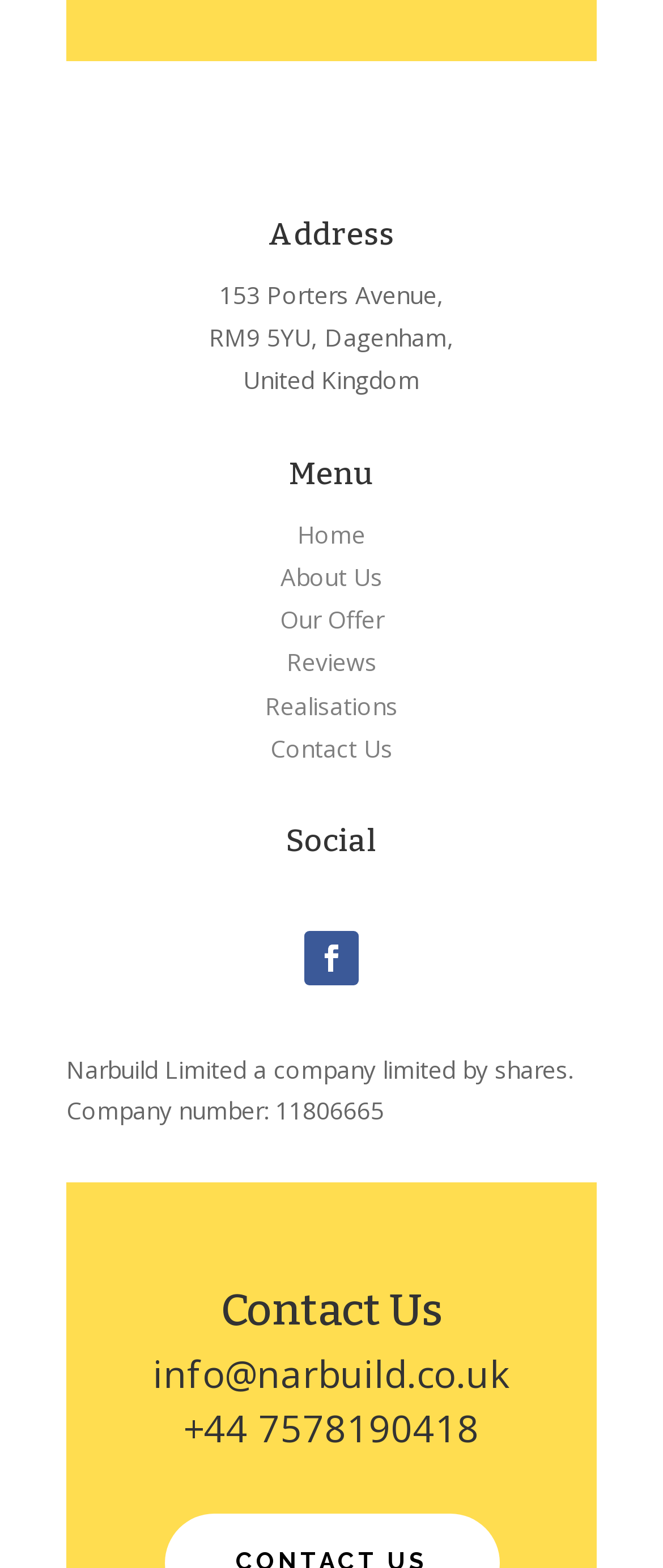Could you locate the bounding box coordinates for the section that should be clicked to accomplish this task: "View About Us".

[0.423, 0.357, 0.577, 0.378]